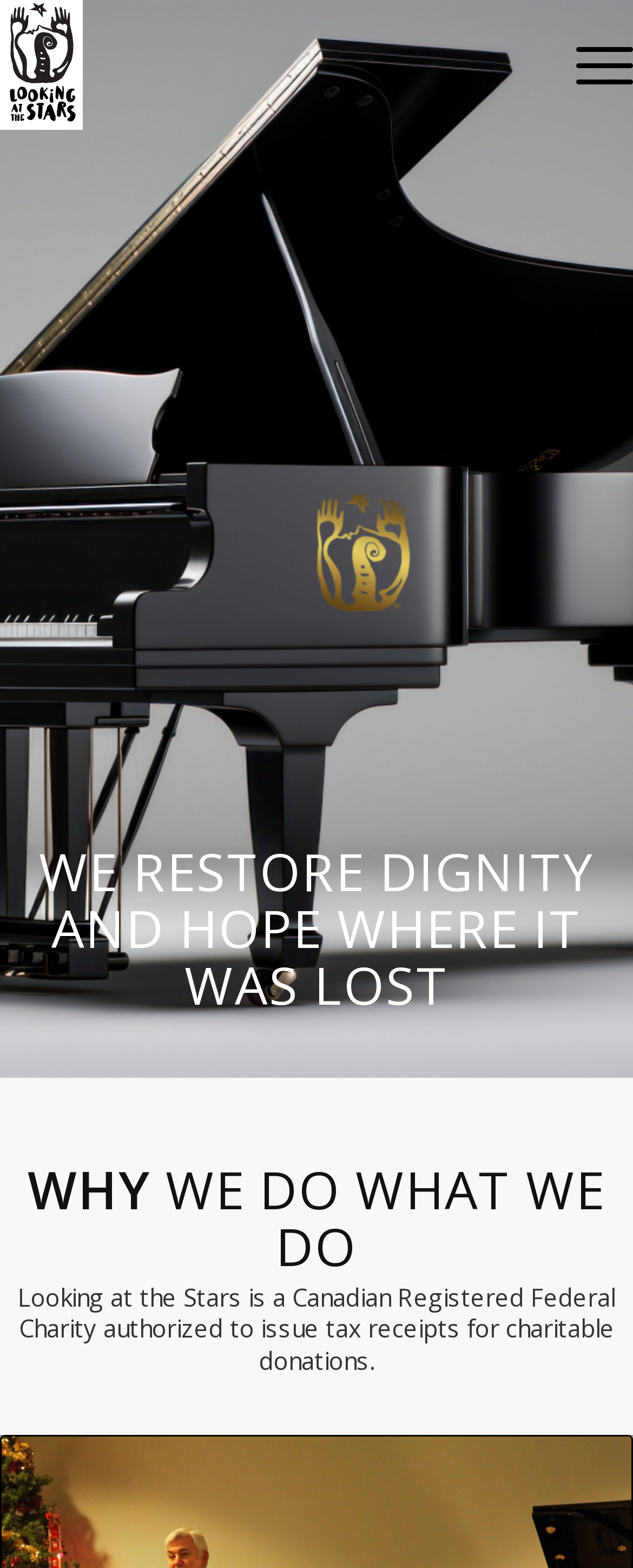Please extract the webpage's main title and generate its text content.

WE RESTORE DIGNITY AND HOPE WHERE IT WAS LOST